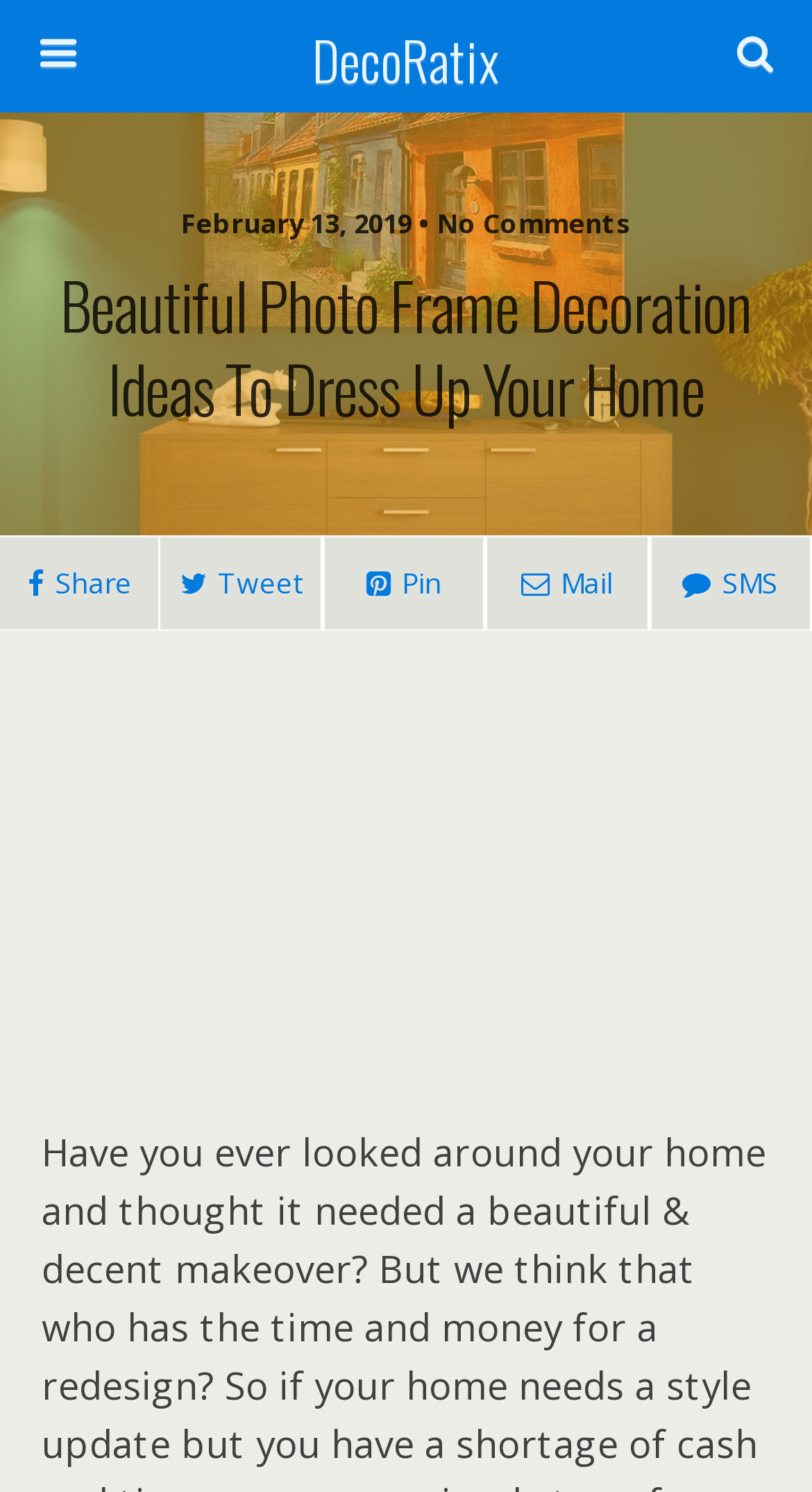Find and generate the main title of the webpage.

Beautiful Photo Frame Decoration Ideas To Dress Up Your Home